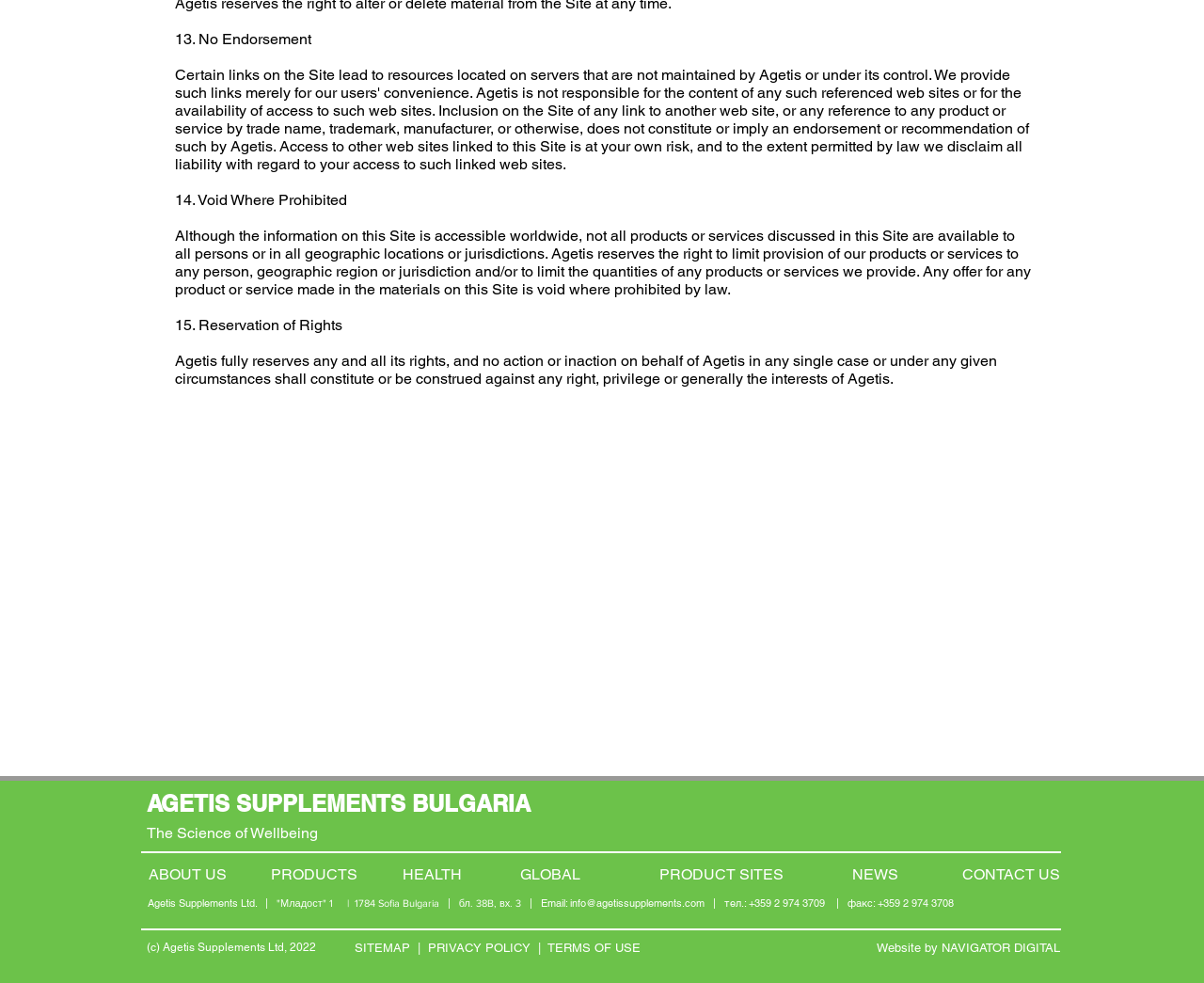Bounding box coordinates are to be given in the format (top-left x, top-left y, bottom-right x, bottom-right y). All values must be floating point numbers between 0 and 1. Provide the bounding box coordinate for the UI element described as: (c) Agetis Supplements Ltd, 2022

[0.122, 0.956, 0.262, 0.97]